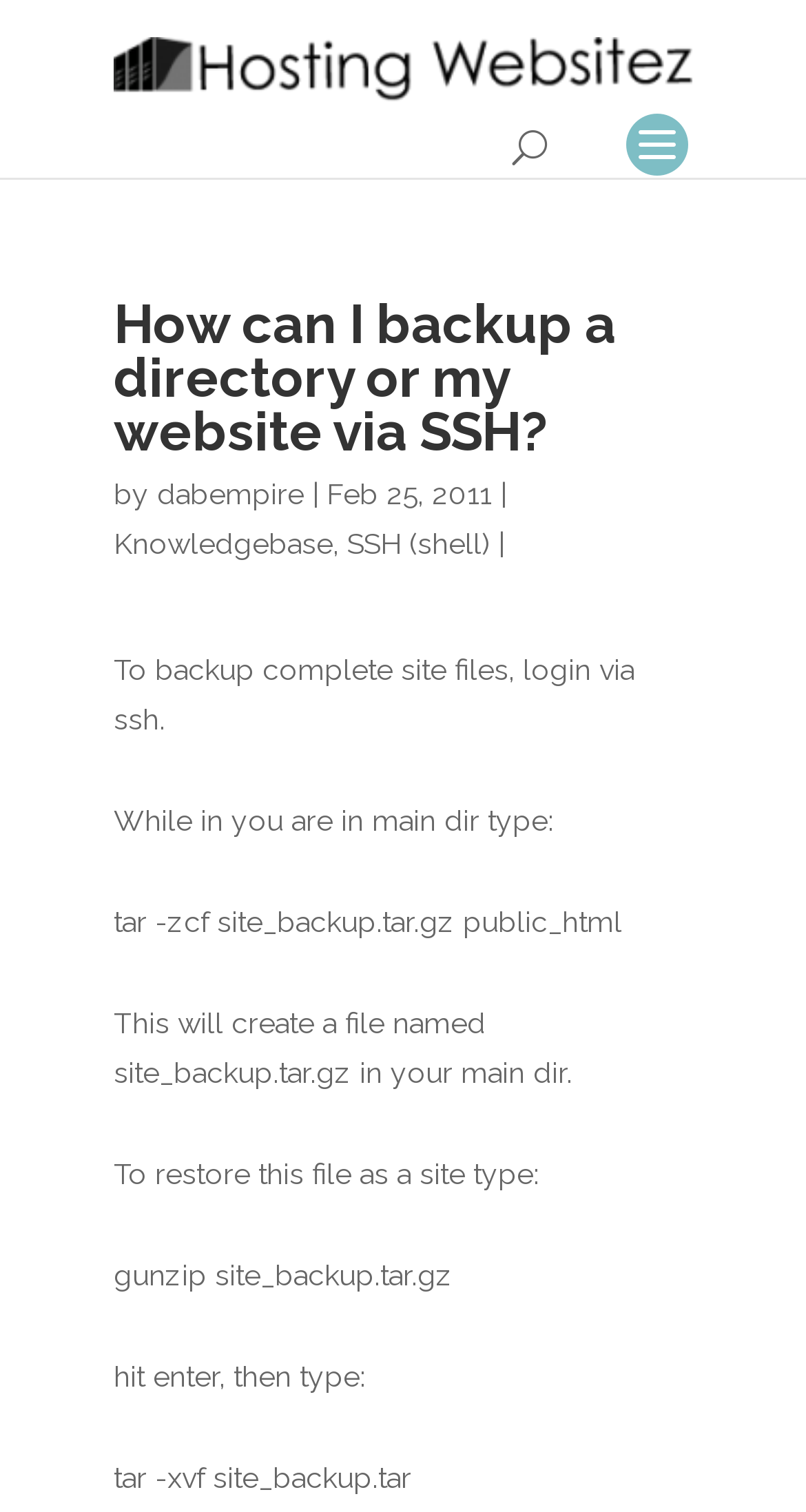What is the result of running the command 'gunzip site_backup.tar.gz'?
Can you provide a detailed and comprehensive answer to the question?

The command 'gunzip site_backup.tar.gz' is used to uncompress the site_backup.tar.gz file, which was previously compressed using the 'tar -zcf' command, in preparation for restoring the site files.